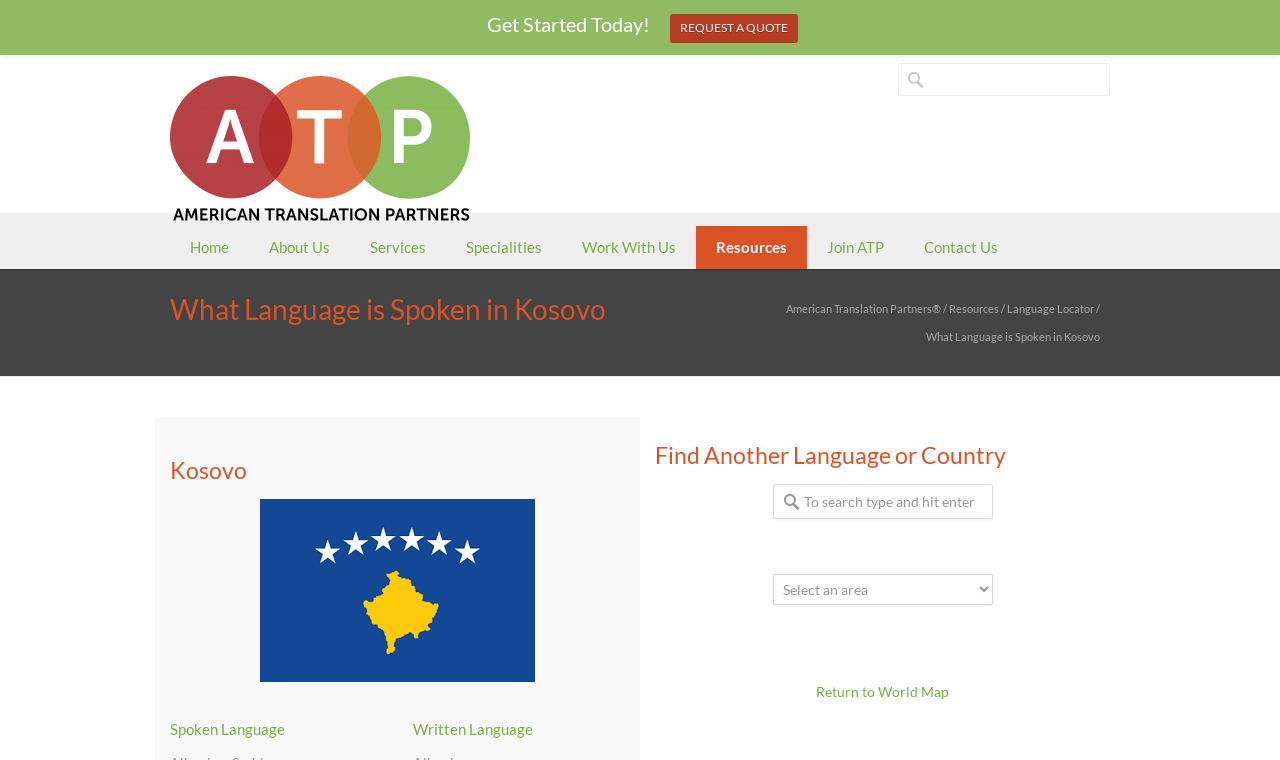How many social media links are available?
Look at the image and provide a detailed response to the question.

I counted the number of social media links by looking at the top section of the webpage, where the social media icons are usually displayed. I found four links: Twitter, Facebook, Instagram, and LinkedIn.